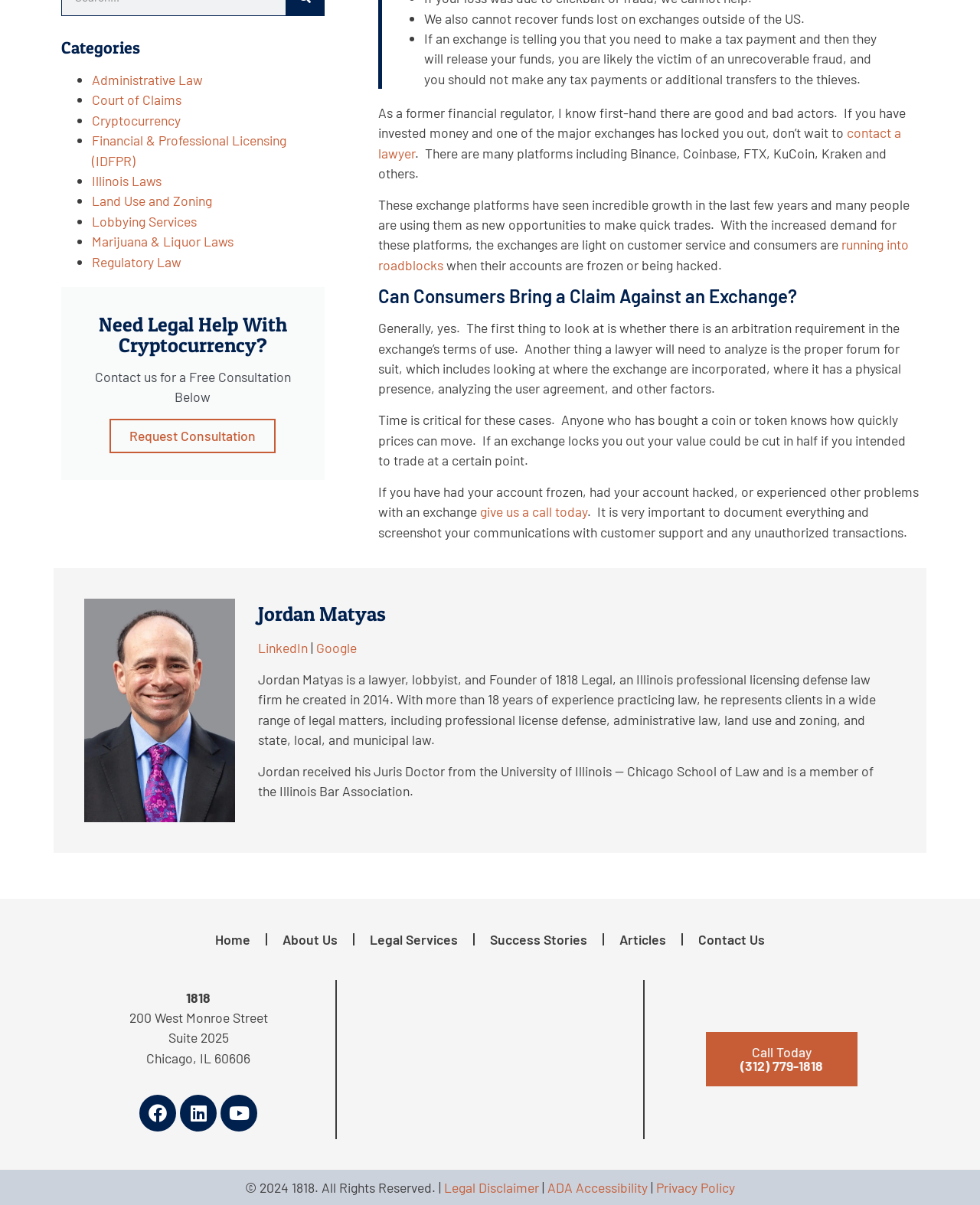Given the description running into roadblocks, predict the bounding box coordinates of the UI element. Ensure the coordinates are in the format (top-left x, top-left y, bottom-right x, bottom-right y) and all values are between 0 and 1.

[0.386, 0.196, 0.927, 0.227]